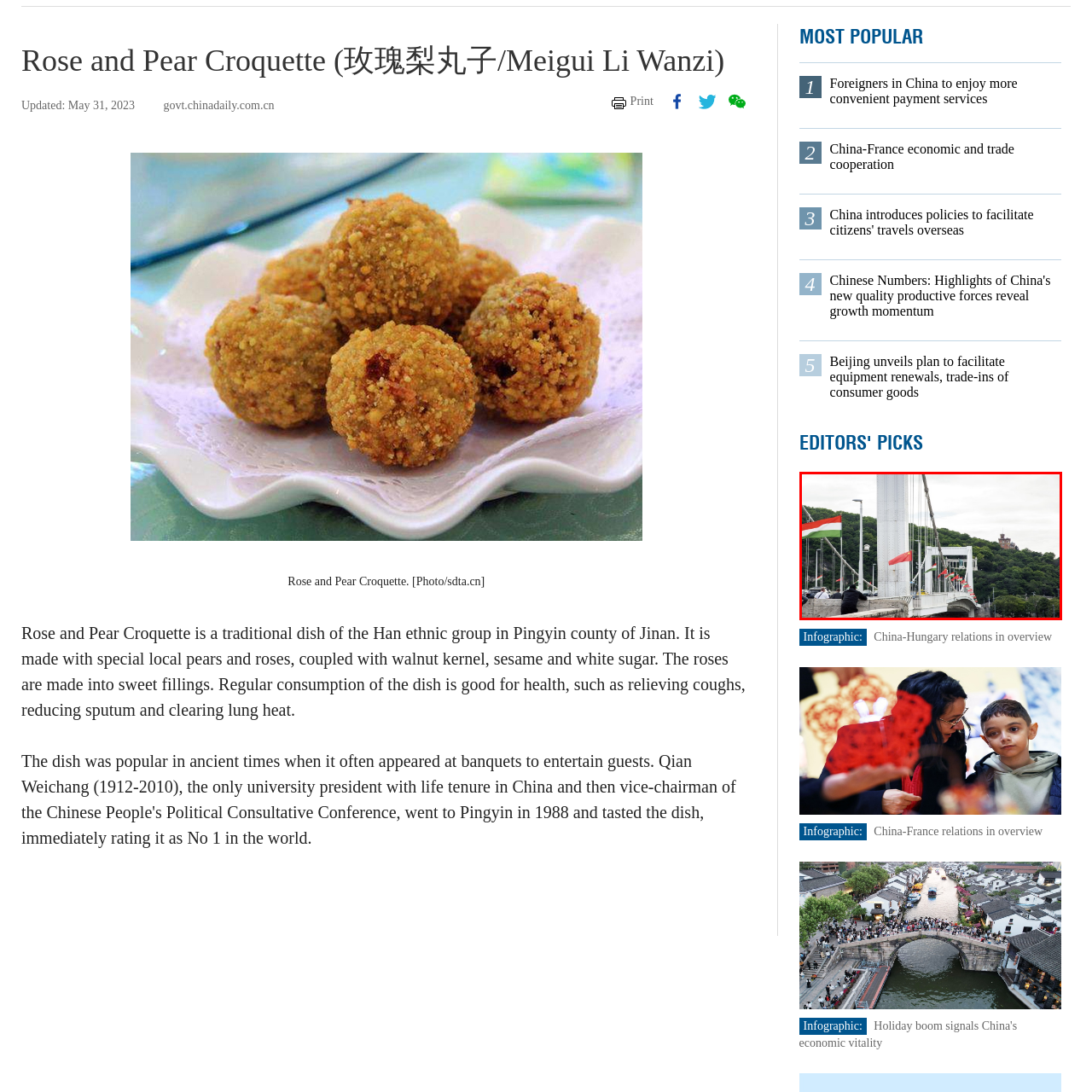Inspect the picture enclosed by the red border, What is in the background of the image? Provide your answer as a single word or phrase.

Lush greenery